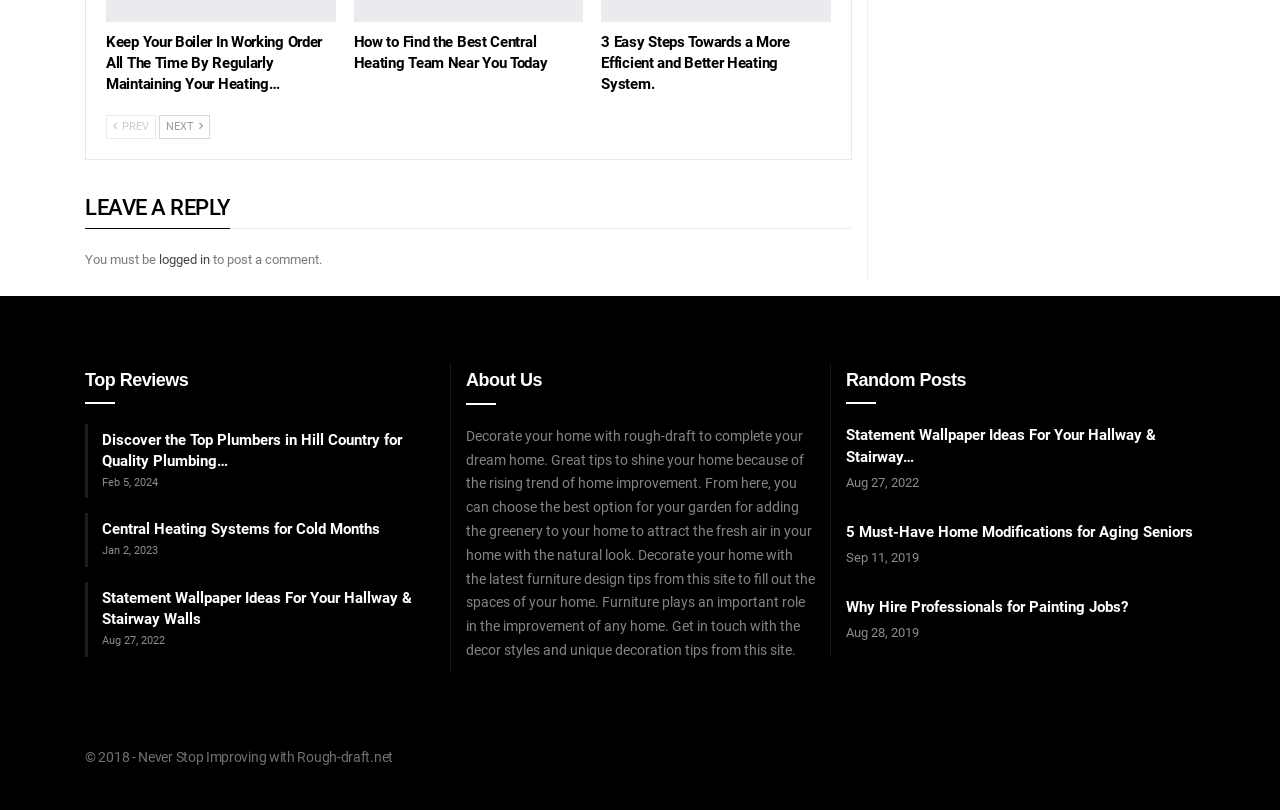Provide a short answer using a single word or phrase for the following question: 
How many columns are in the footer?

3